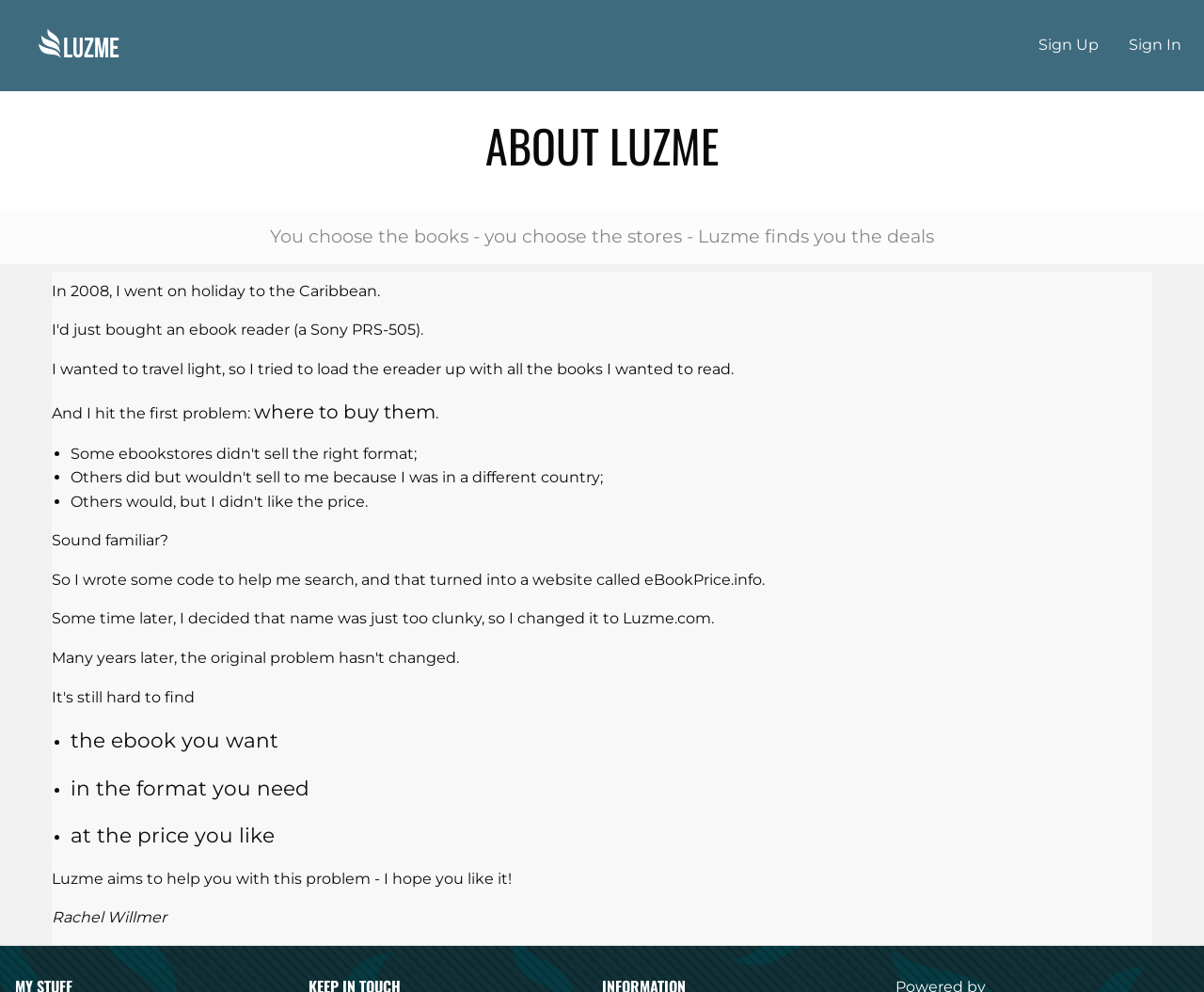Using the elements shown in the image, answer the question comprehensively: What problem does Luzme aim to solve?

The answer can be inferred from the text, which describes the founder's experience of trying to find ebooks while traveling. The website aims to solve the problem of finding ebook deals, as stated in the sentence 'Luzme aims to help you with this problem - I hope you like it!'.